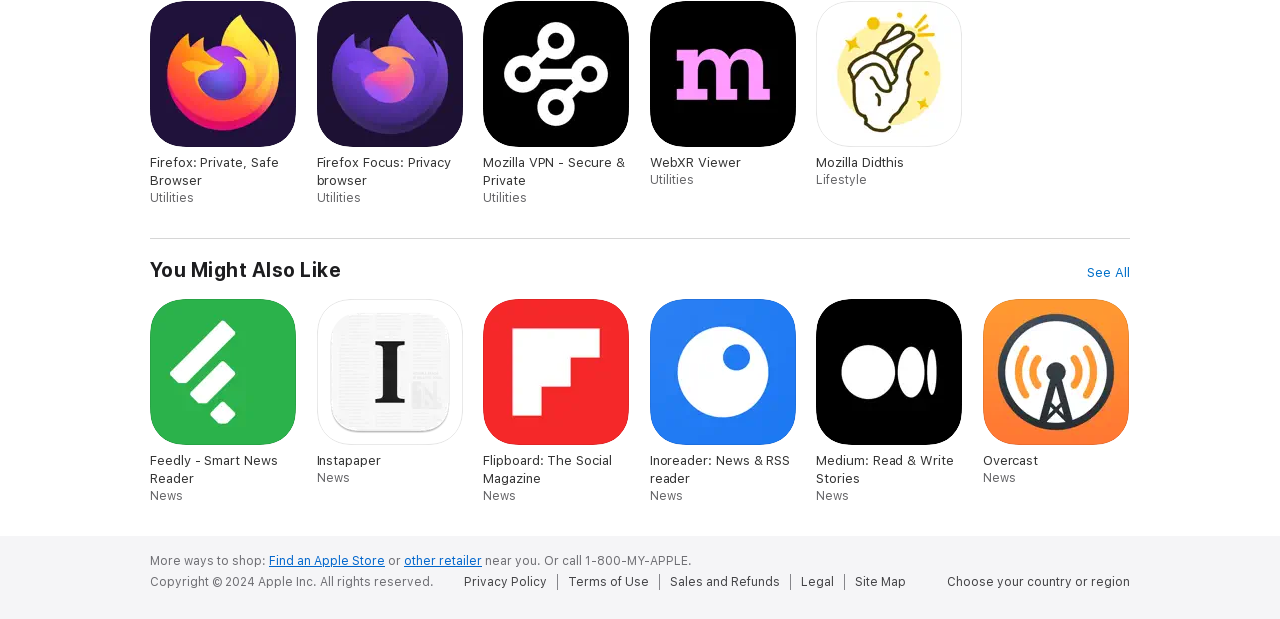Determine the bounding box coordinates of the clickable area required to perform the following instruction: "View Privacy Policy". The coordinates should be represented as four float numbers between 0 and 1: [left, top, right, bottom].

[0.362, 0.926, 0.435, 0.952]